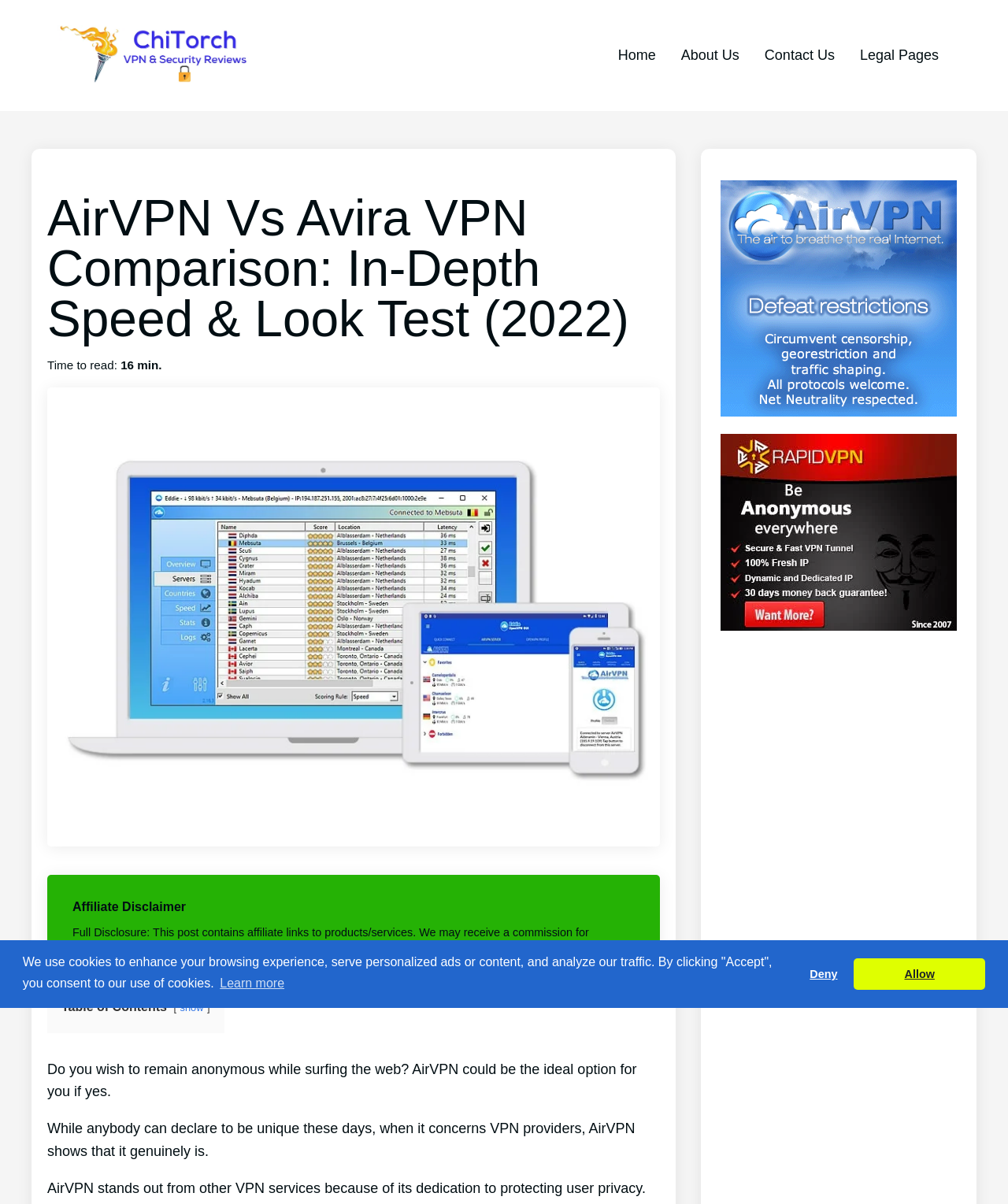What is the affiliate disclaimer about?
Look at the image and provide a detailed response to the question.

The affiliate disclaimer section on the webpage states that the post contains affiliate links to products/services and the website may receive a commission for purchases made through these links. This suggests that the website earns a commission when users make purchases through the affiliate links provided.